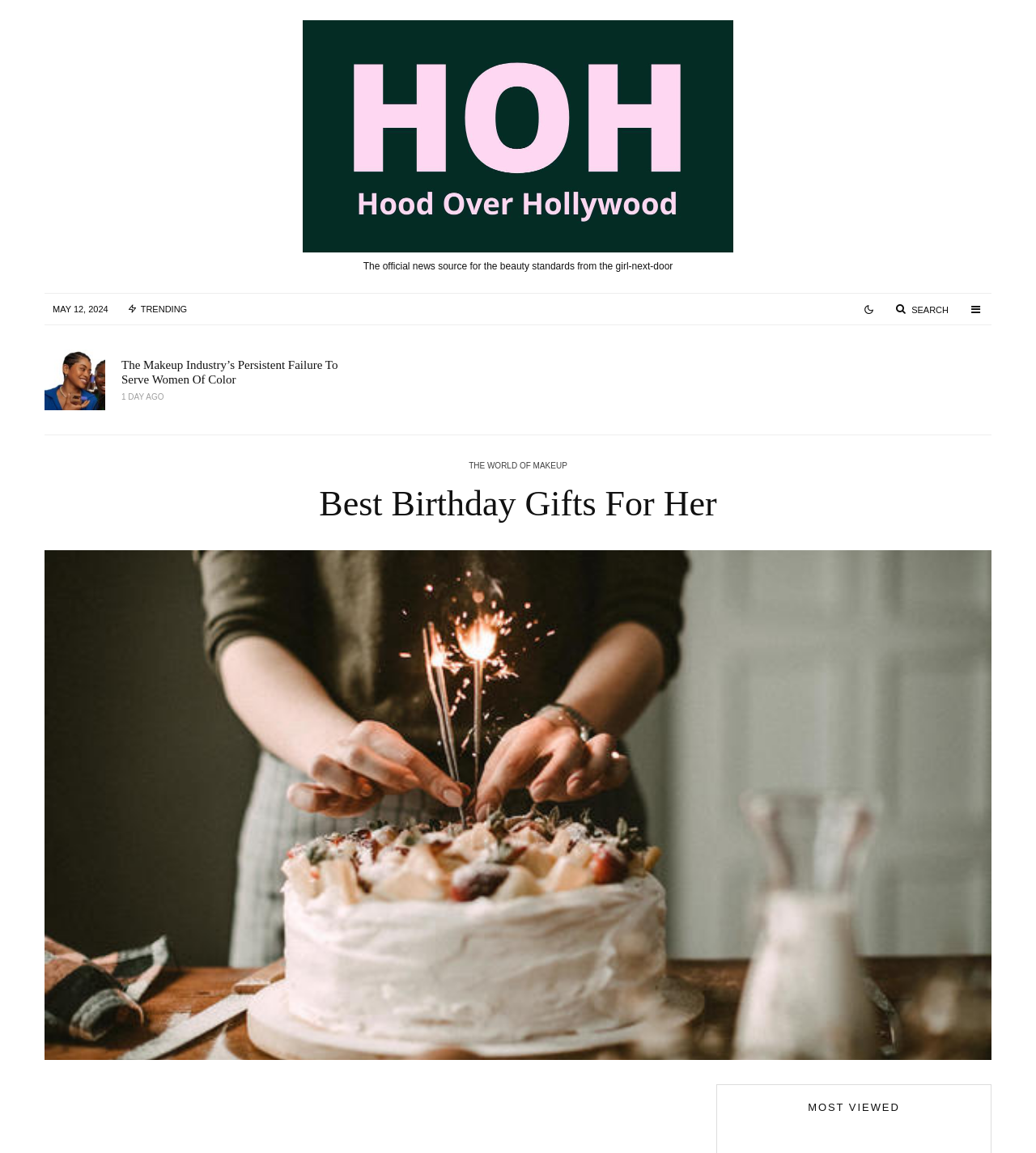What is the section title above the three articles?
Please respond to the question thoroughly and include all relevant details.

By analyzing the content of the webpage, I can see that there is a link element with the text 'THE WORLD OF MAKEUP' above the three articles, which suggests that it is the section title.